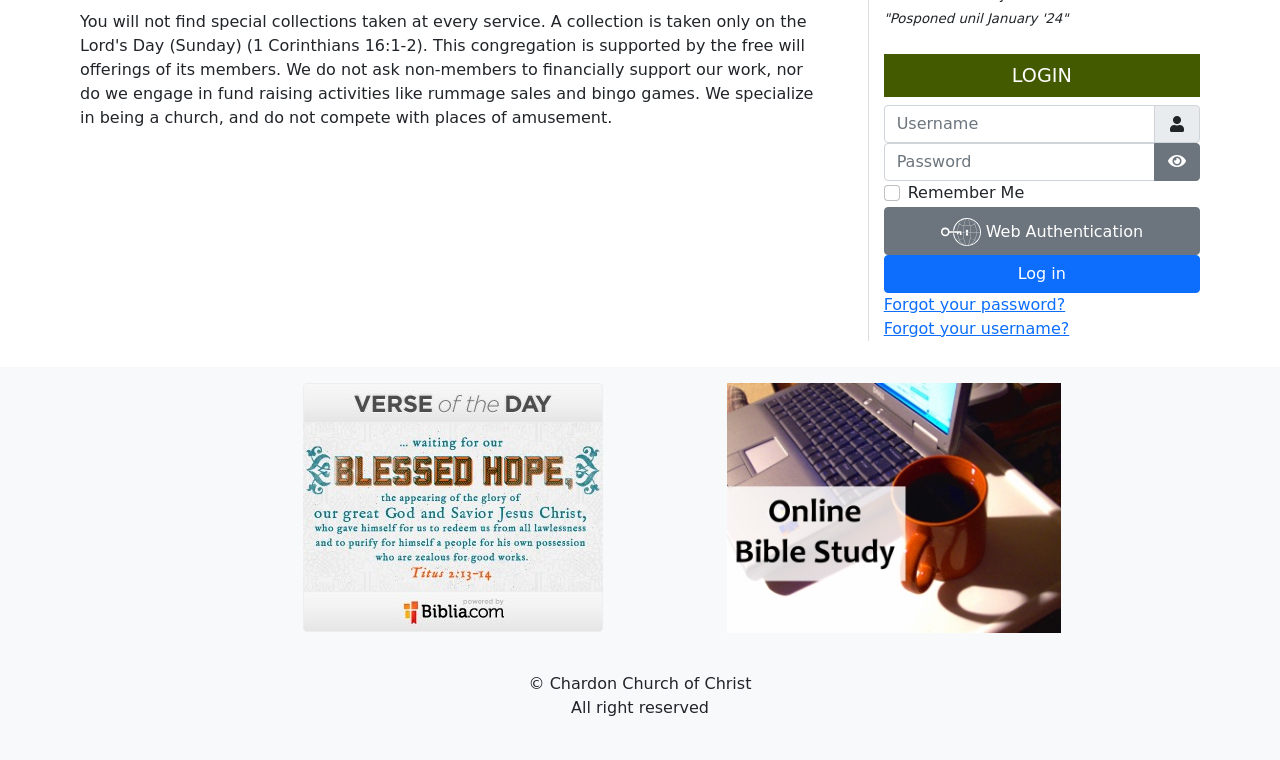Please provide a one-word or phrase answer to the question: 
What is the name of the organization behind this webpage?

Chardon Church of Christ